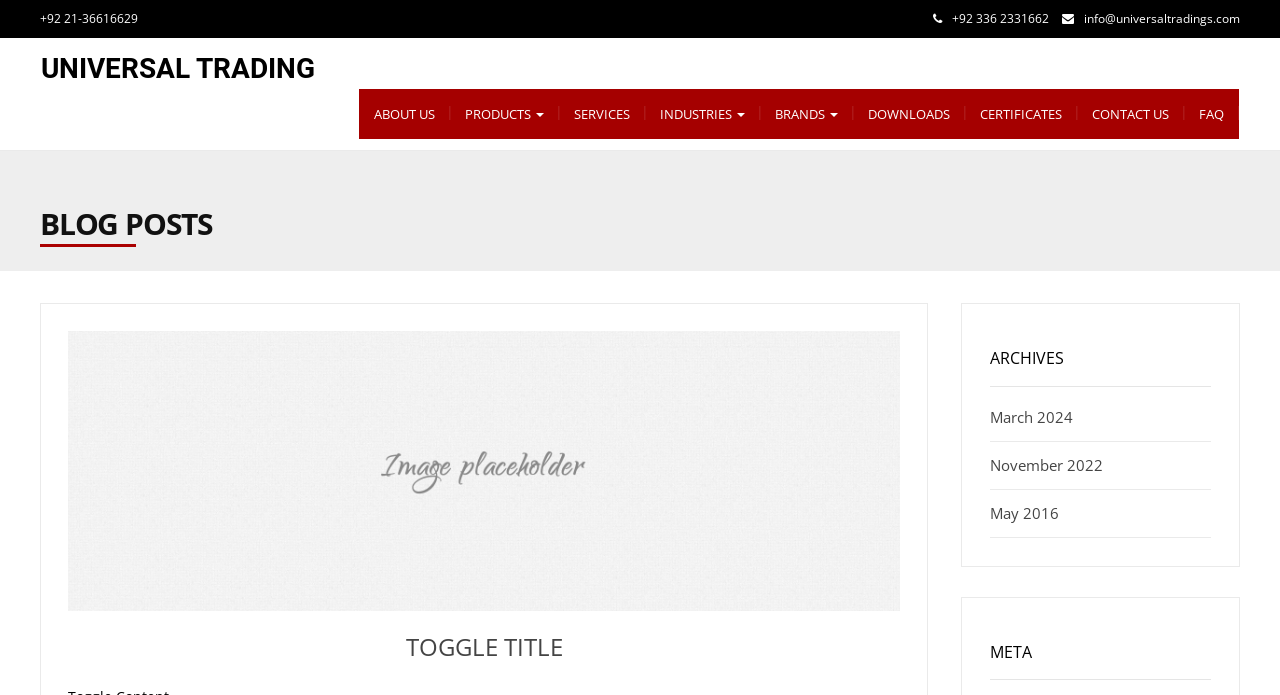Kindly provide the bounding box coordinates of the section you need to click on to fulfill the given instruction: "view the ARCHIVES".

[0.774, 0.492, 0.946, 0.541]